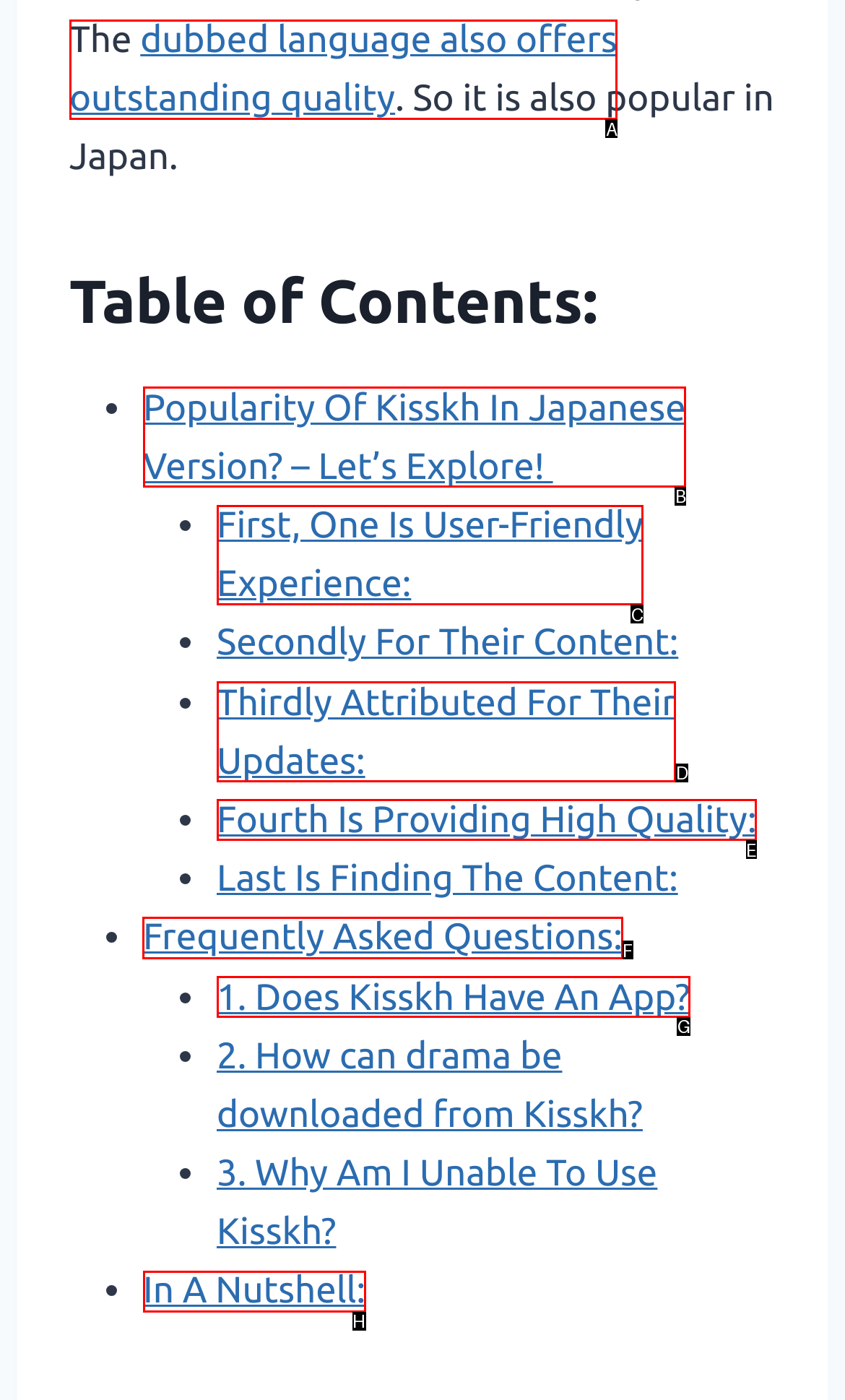Indicate the letter of the UI element that should be clicked to accomplish the task: Check out 'Frequently Asked Questions:'. Answer with the letter only.

F